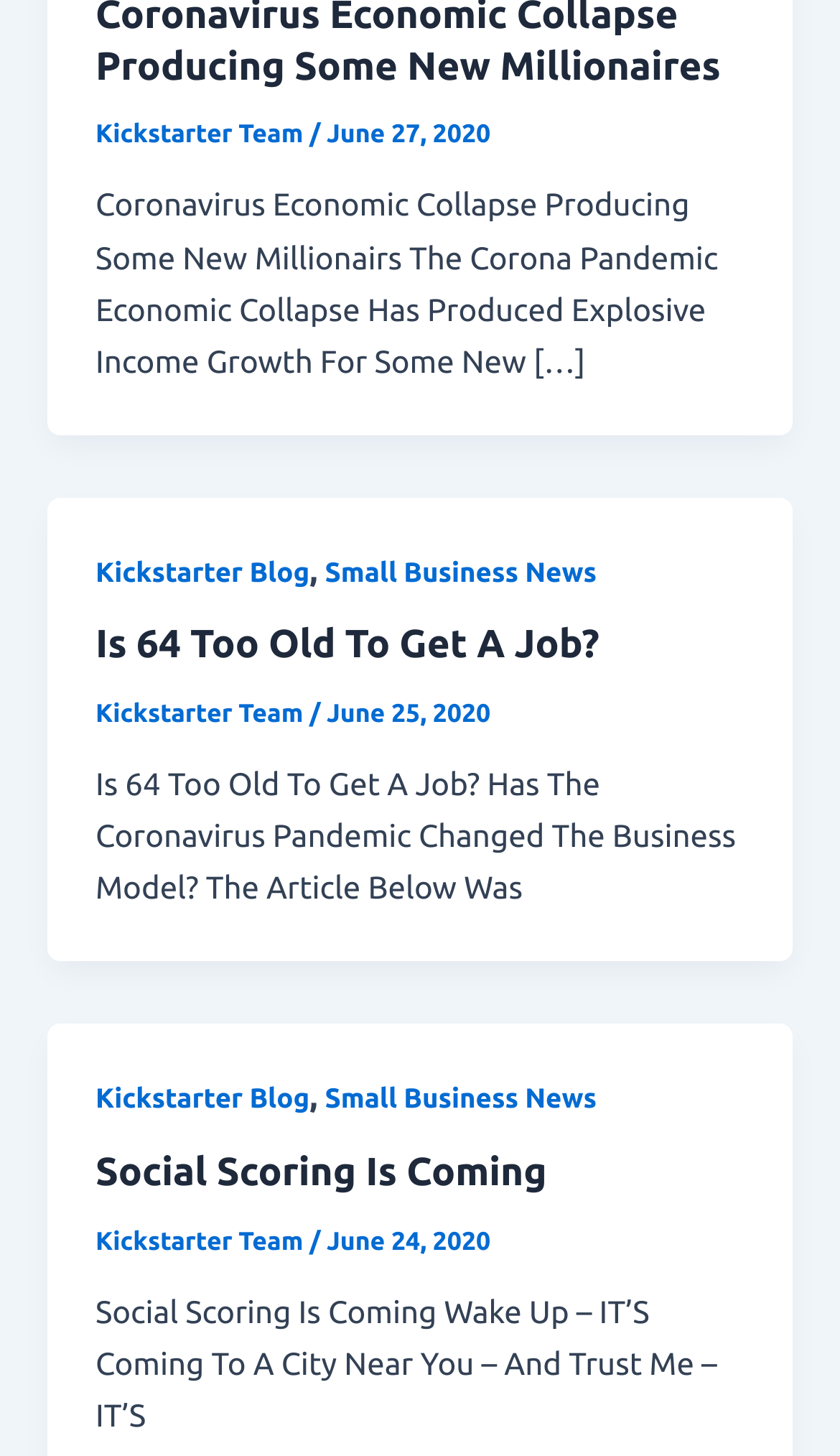Identify and provide the bounding box coordinates of the UI element described: "Social Scoring Is Coming". The coordinates should be formatted as [left, top, right, bottom], with each number being a float between 0 and 1.

[0.114, 0.79, 0.651, 0.82]